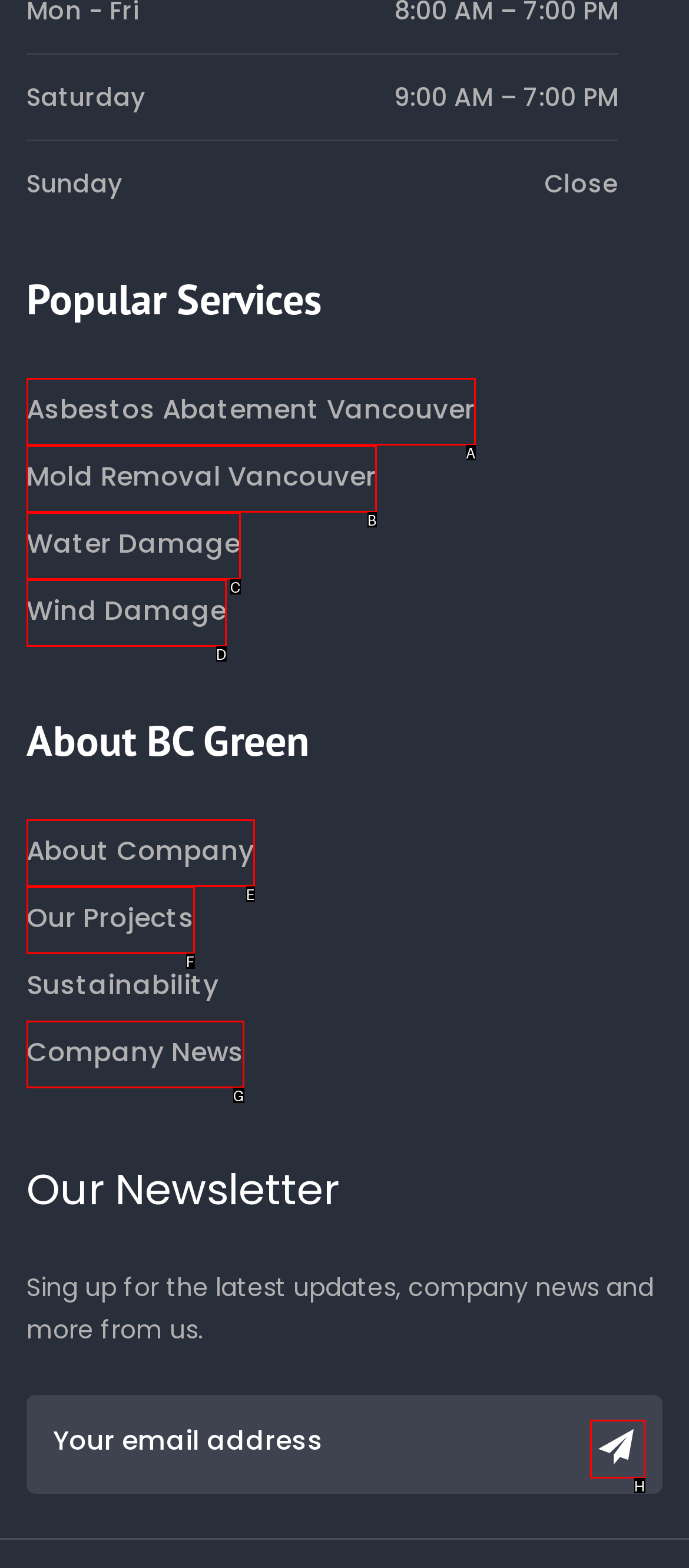Select the letter of the HTML element that best fits the description: Wind Damage
Answer with the corresponding letter from the provided choices.

D